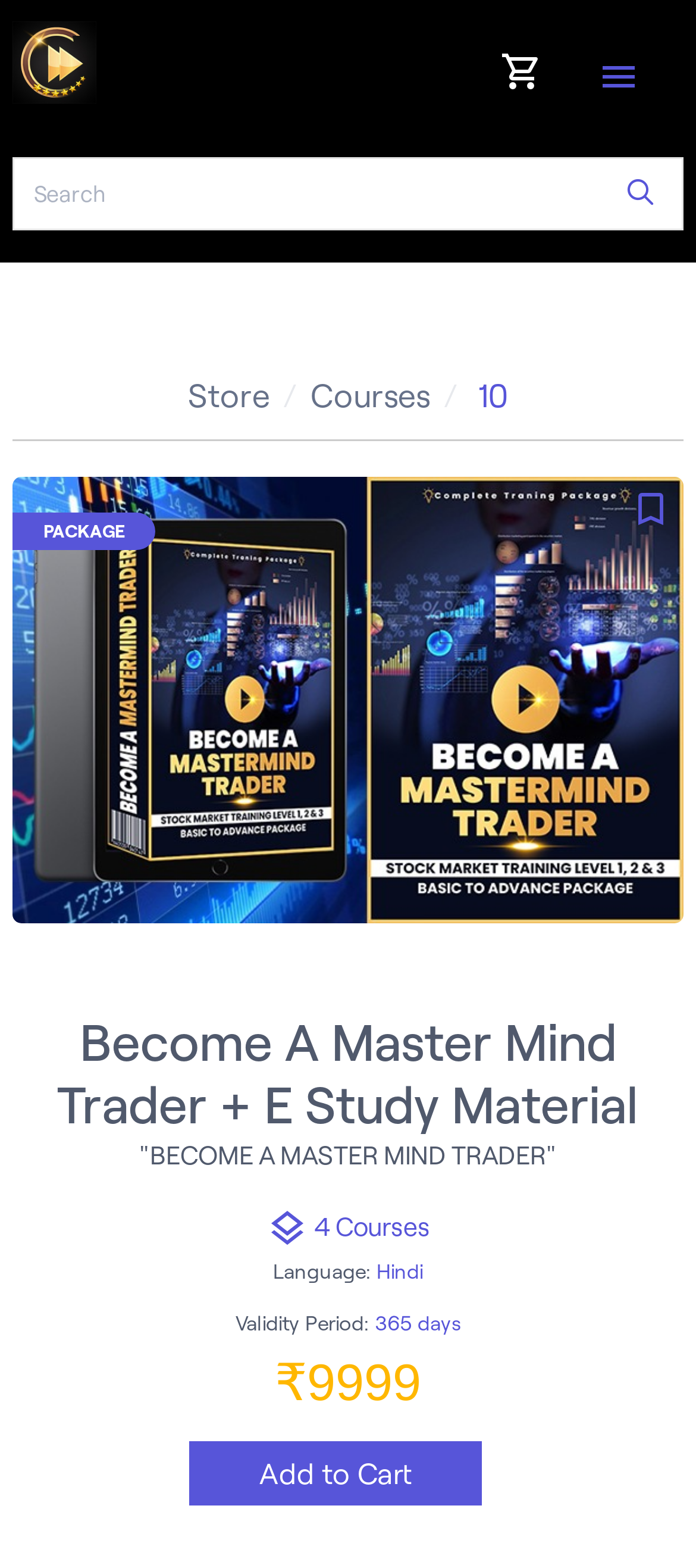Locate the bounding box coordinates of the element's region that should be clicked to carry out the following instruction: "click the shopping cart link". The coordinates need to be four float numbers between 0 and 1, i.e., [left, top, right, bottom].

[0.689, 0.021, 0.811, 0.076]